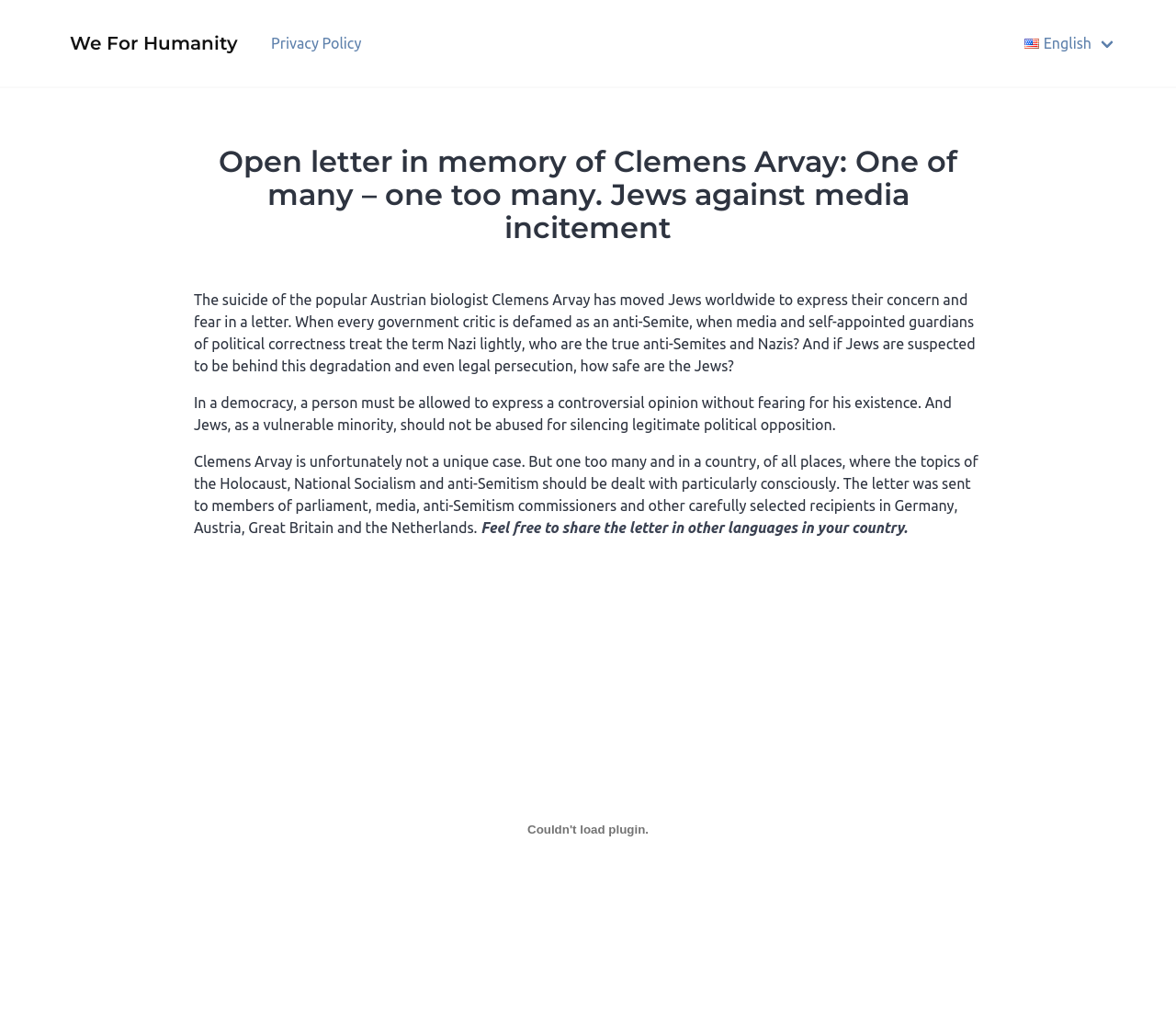What is the organization behind the webpage?
Based on the screenshot, give a detailed explanation to answer the question.

The organization behind the webpage is mentioned in the top-left corner of the webpage, where it says 'We For Humanity'. This is also a link, suggesting that it is the organization responsible for the webpage and its content.